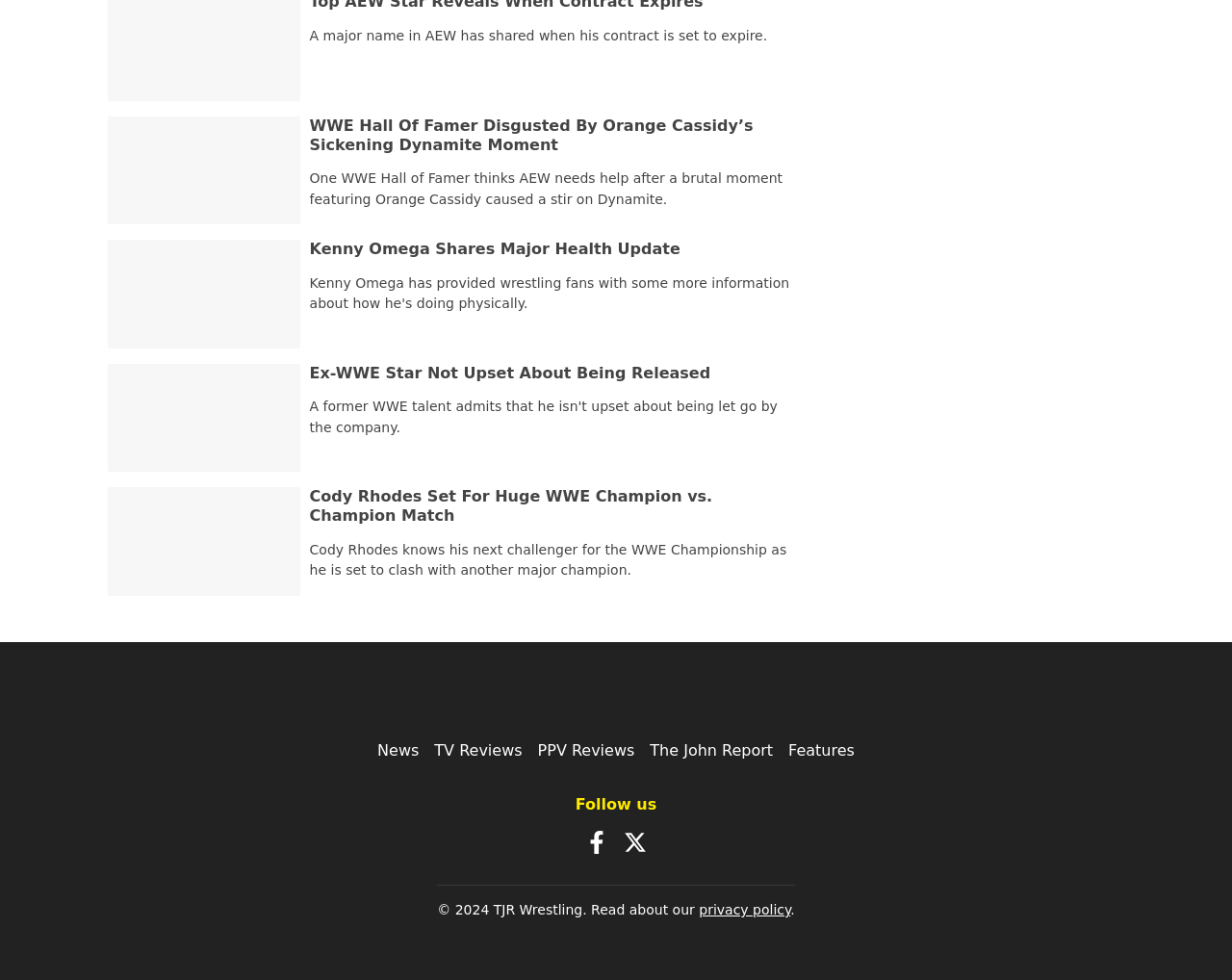What is the copyright year of the website?
Utilize the information in the image to give a detailed answer to the question.

The webpage has a static text element that reads '© 2024 TJR Wrestling', indicating that the copyright year of the website is 2024.